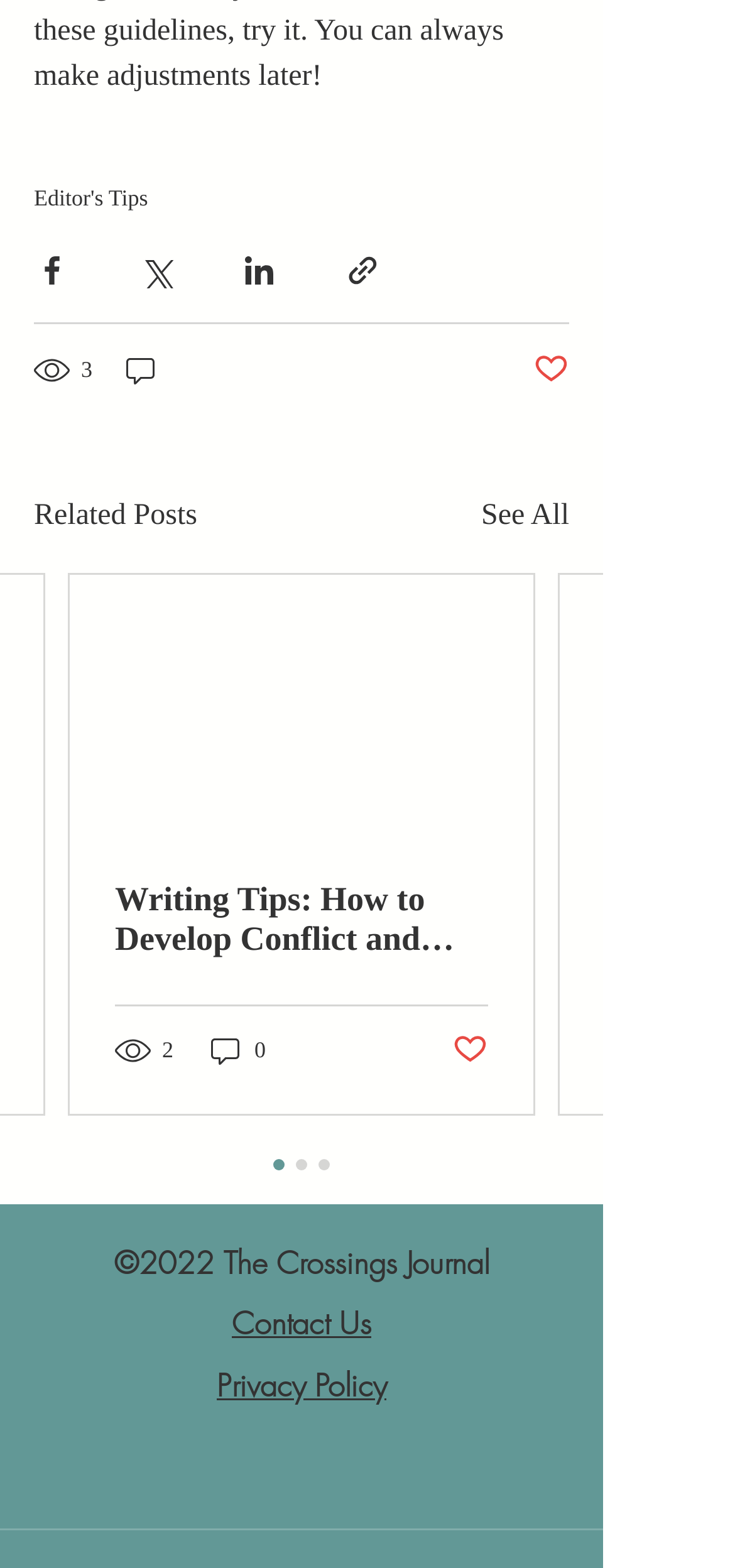Determine the bounding box coordinates of the clickable element to complete this instruction: "Contact us". Provide the coordinates in the format of four float numbers between 0 and 1, [left, top, right, bottom].

None